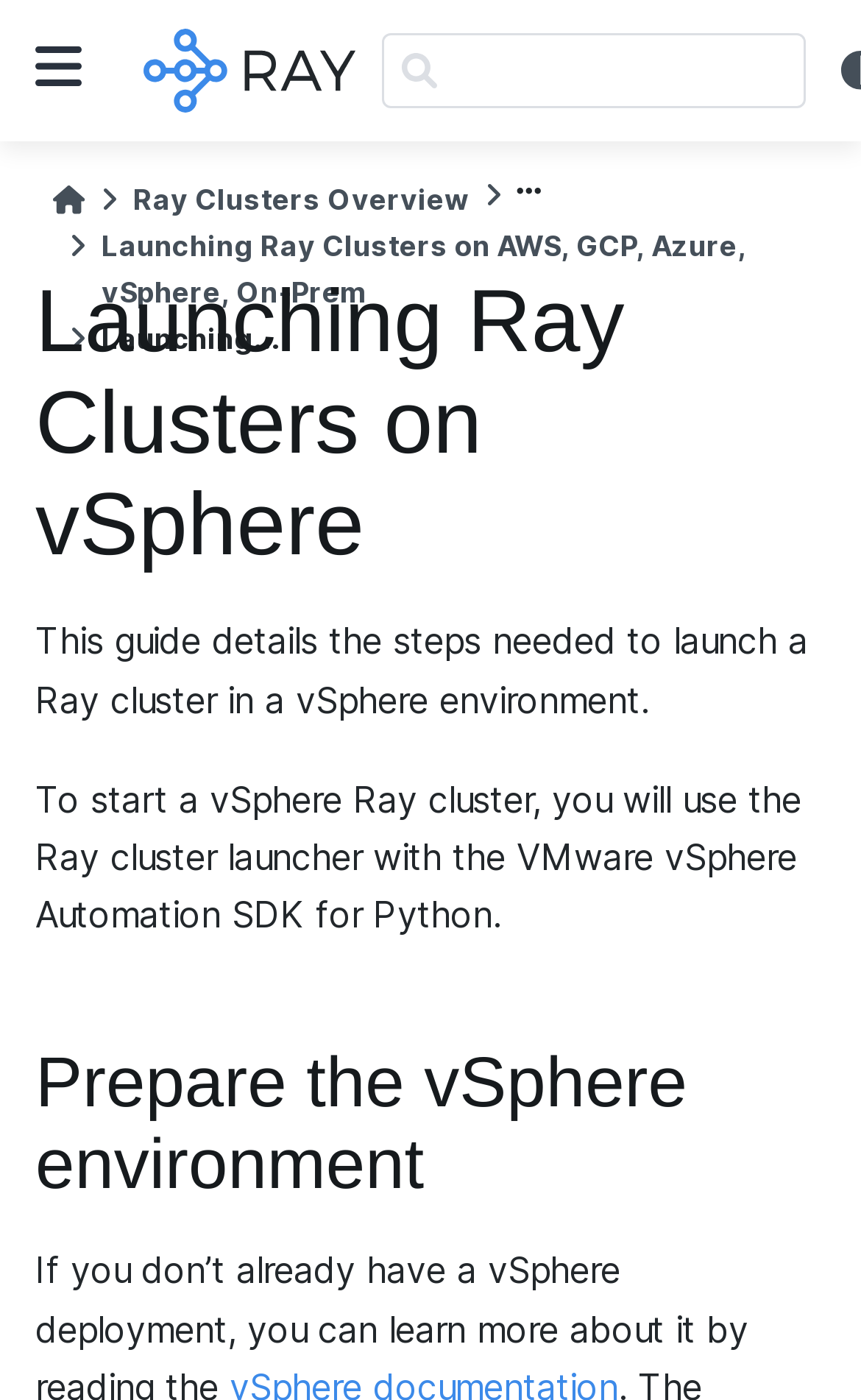Use a single word or phrase to answer the question:
What is the role of the VMware vSphere Automation SDK for Python?

To automate vSphere tasks